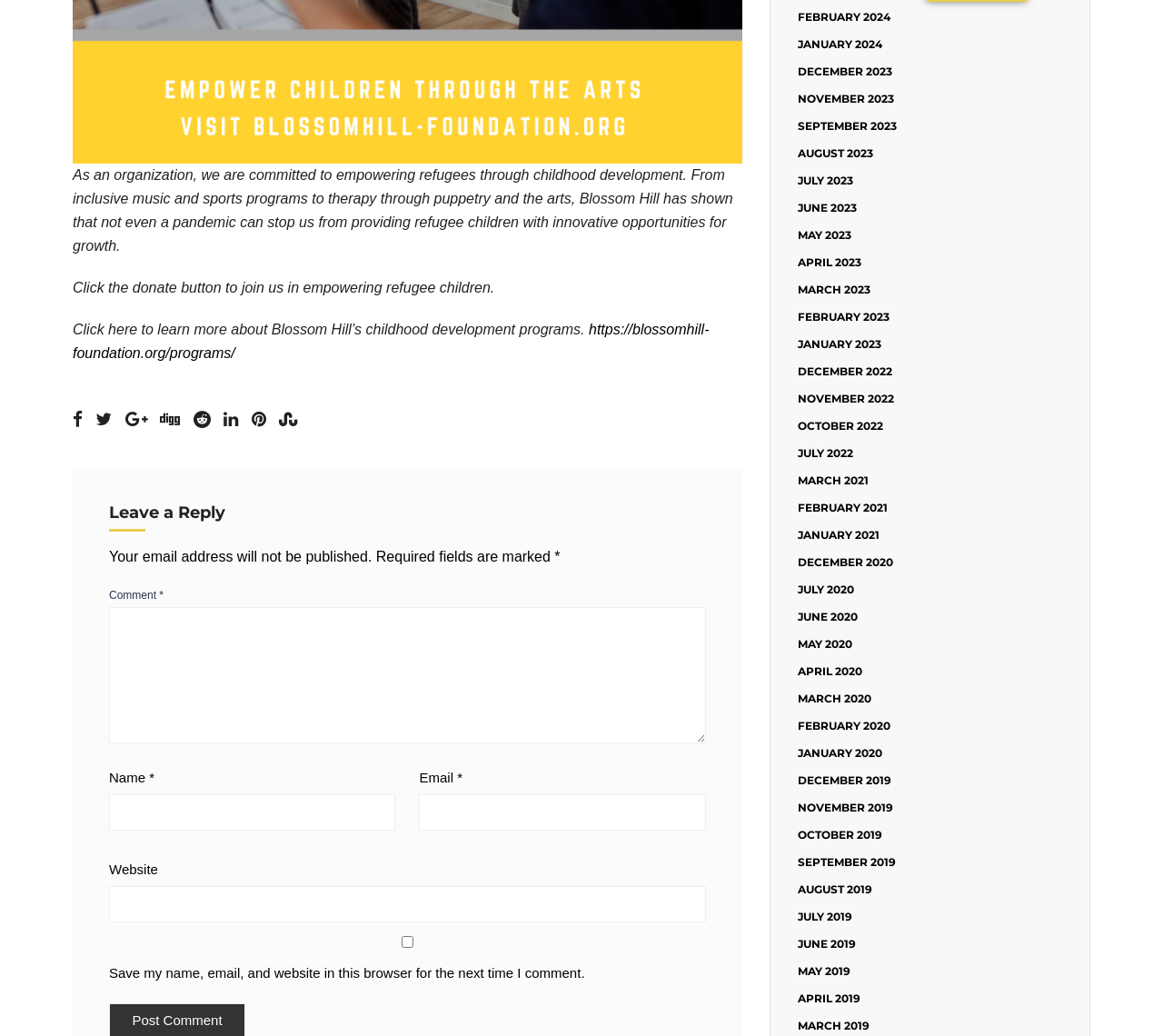What are the social media links available? Using the information from the screenshot, answer with a single word or phrase.

Multiple